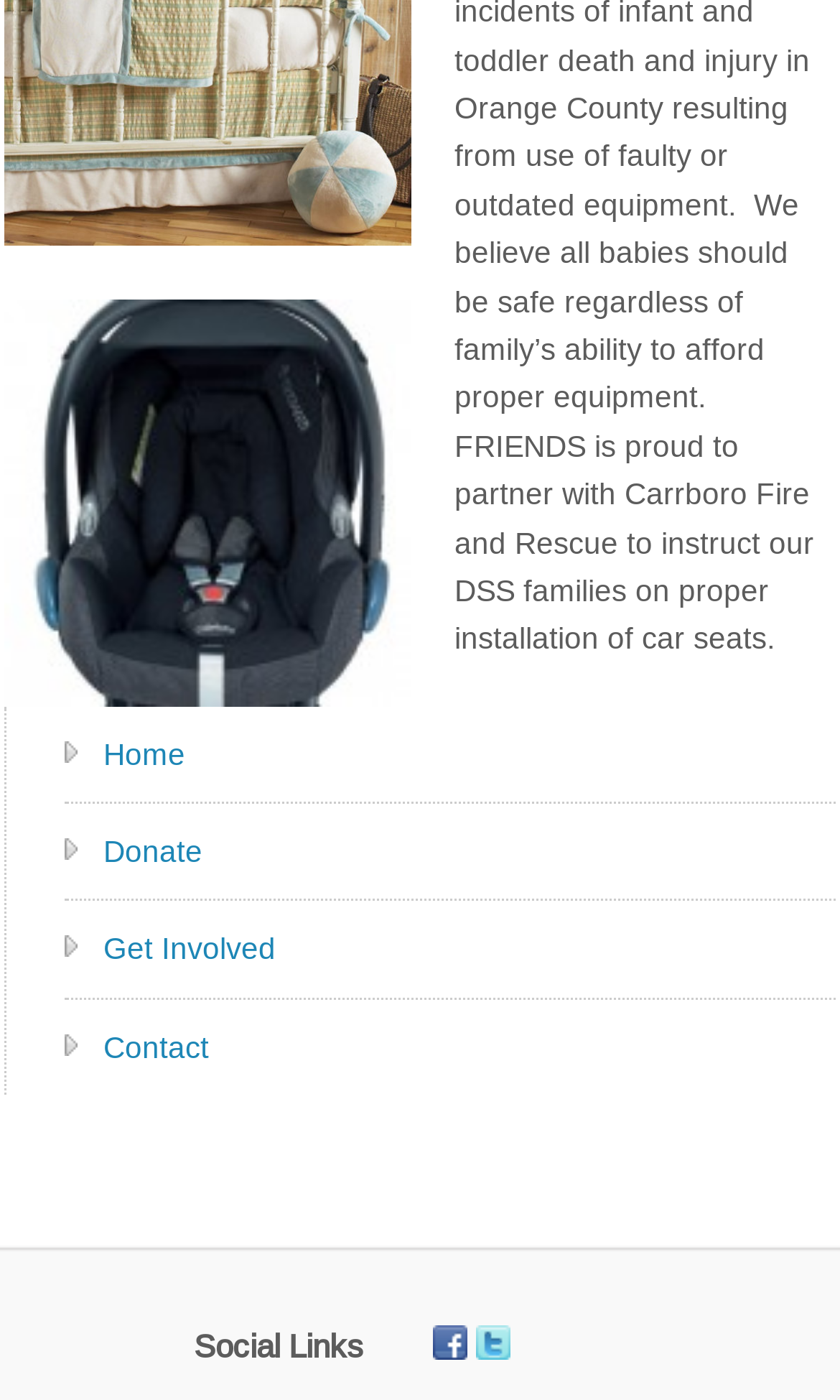What is the last link on the webpage?
Answer the question using a single word or phrase, according to the image.

Contact